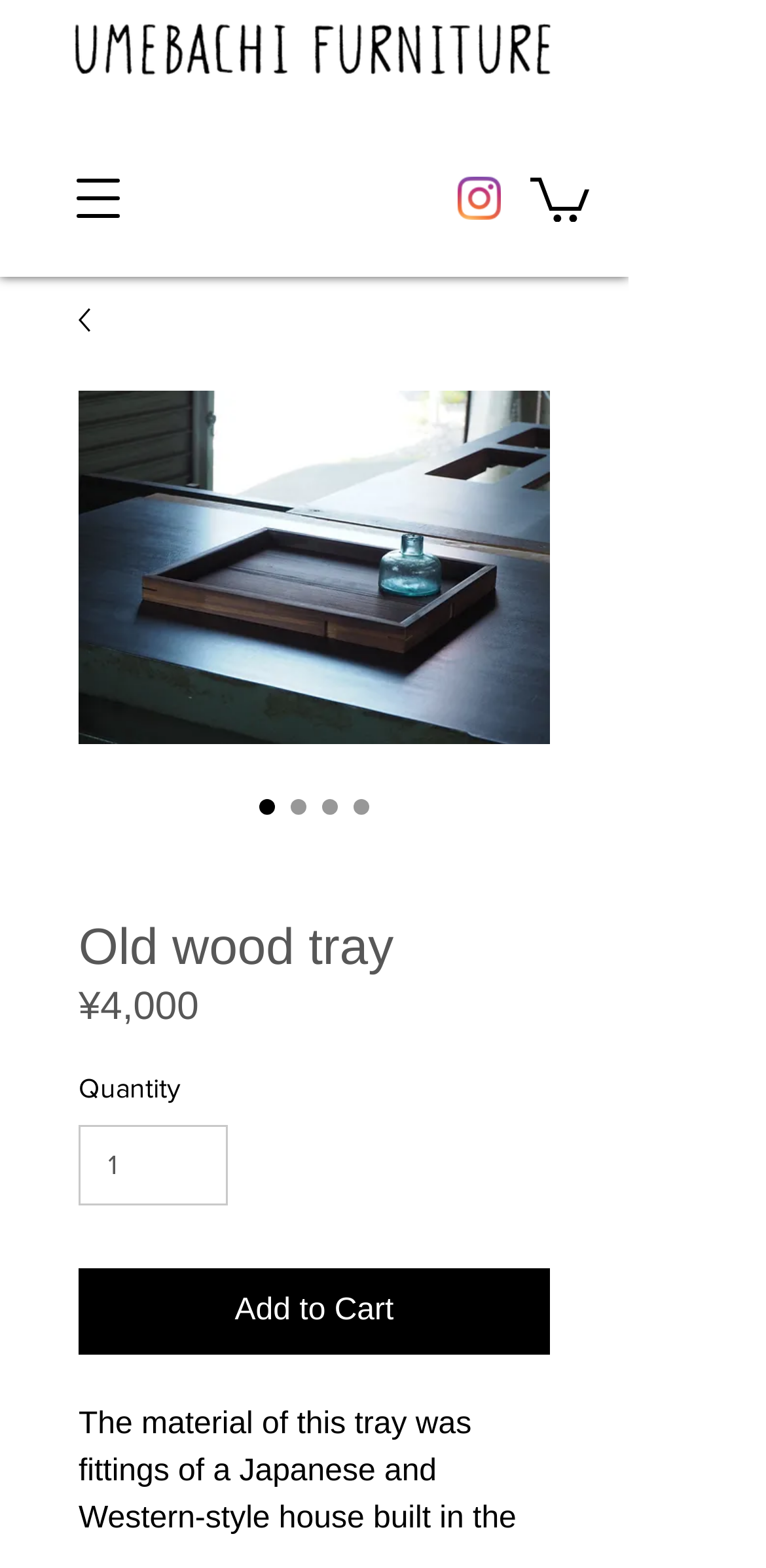Answer this question using a single word or a brief phrase:
What social media platform is linked on the webpage?

Instagram